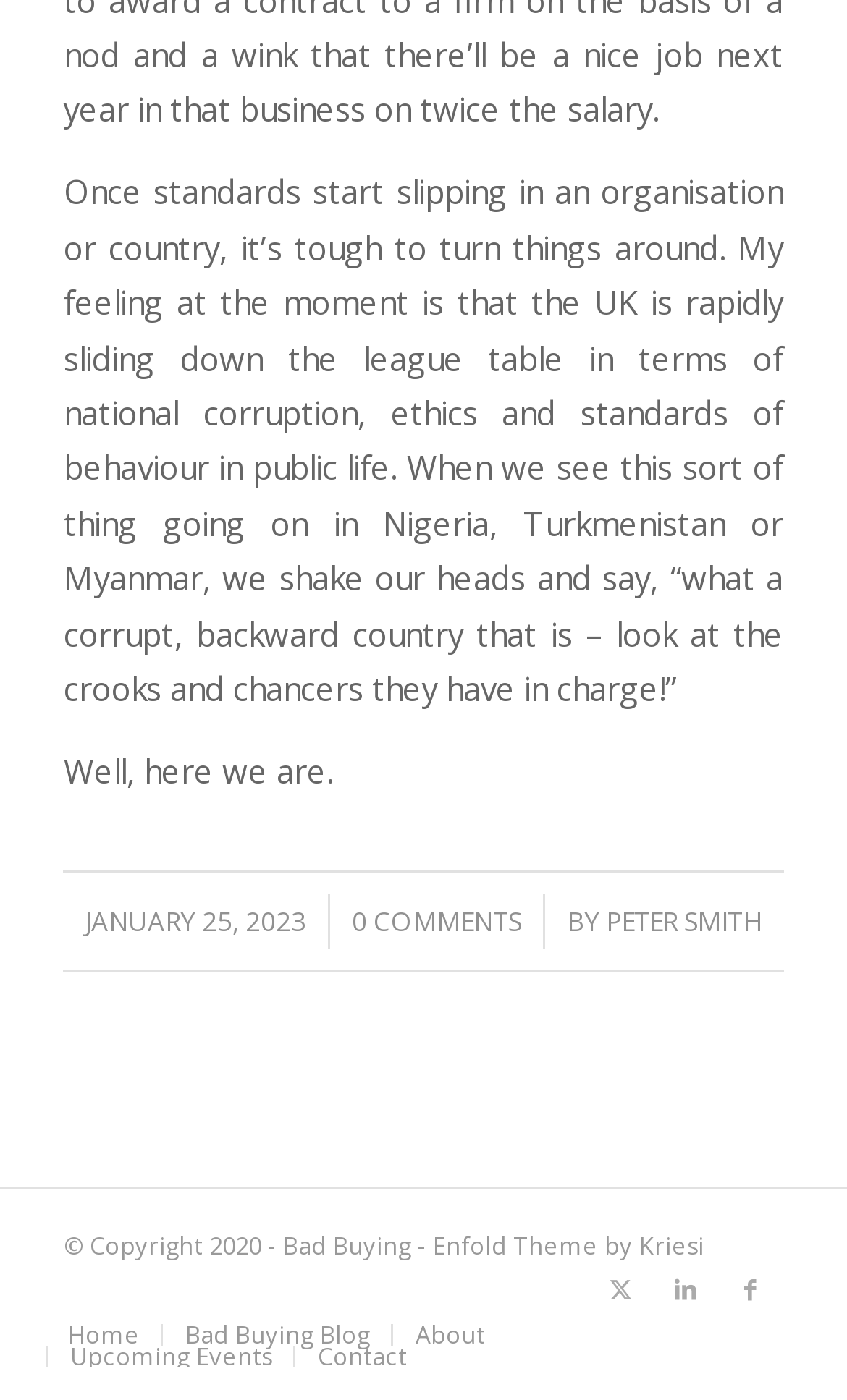Identify the bounding box of the UI element that matches this description: "ContactGet in touch".

[0.375, 0.957, 0.48, 0.981]